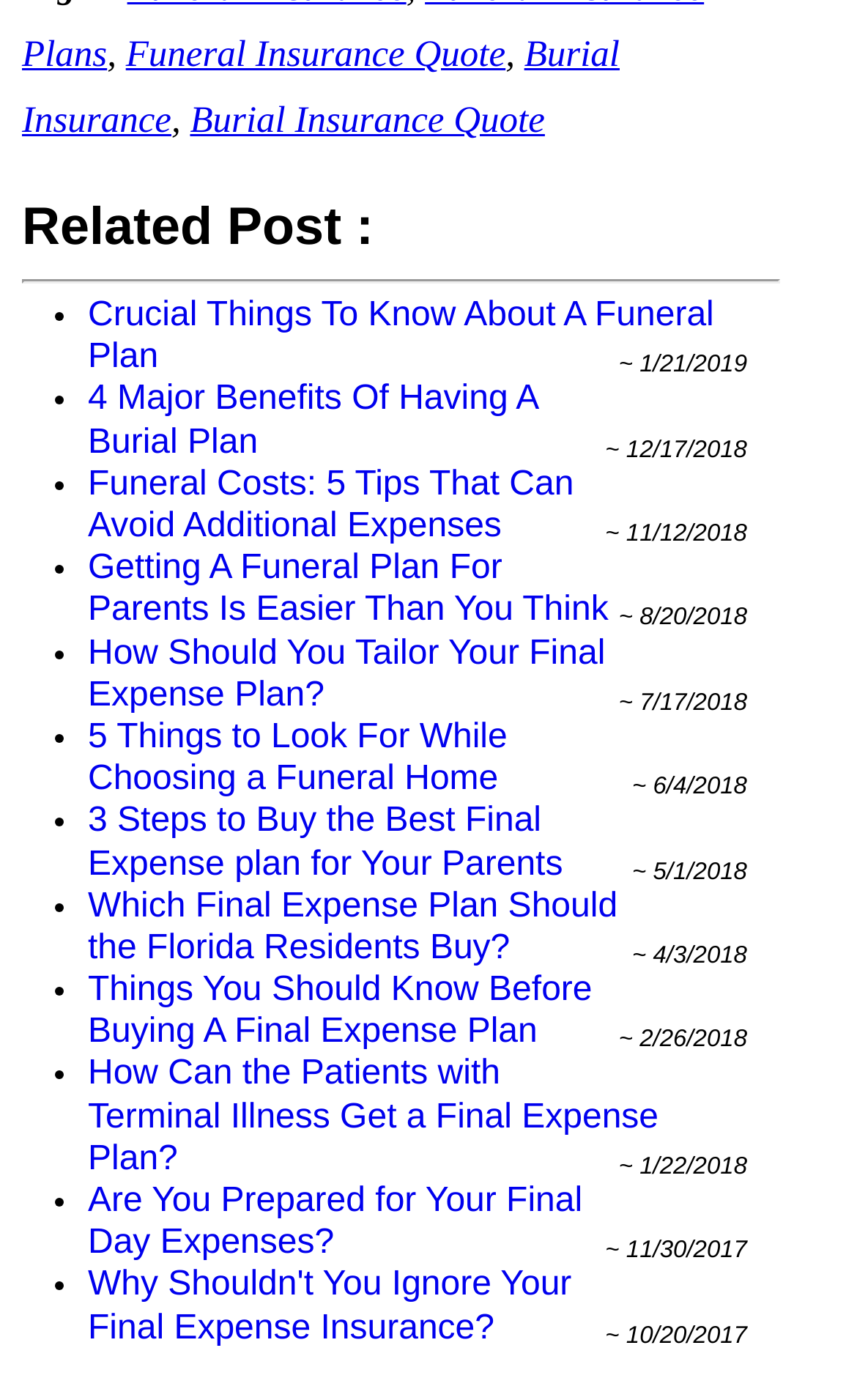How many related posts are listed on this webpage?
Ensure your answer is thorough and detailed.

I counted the number of list markers (•) and corresponding links, which indicates that there are 15 related posts listed on this webpage.